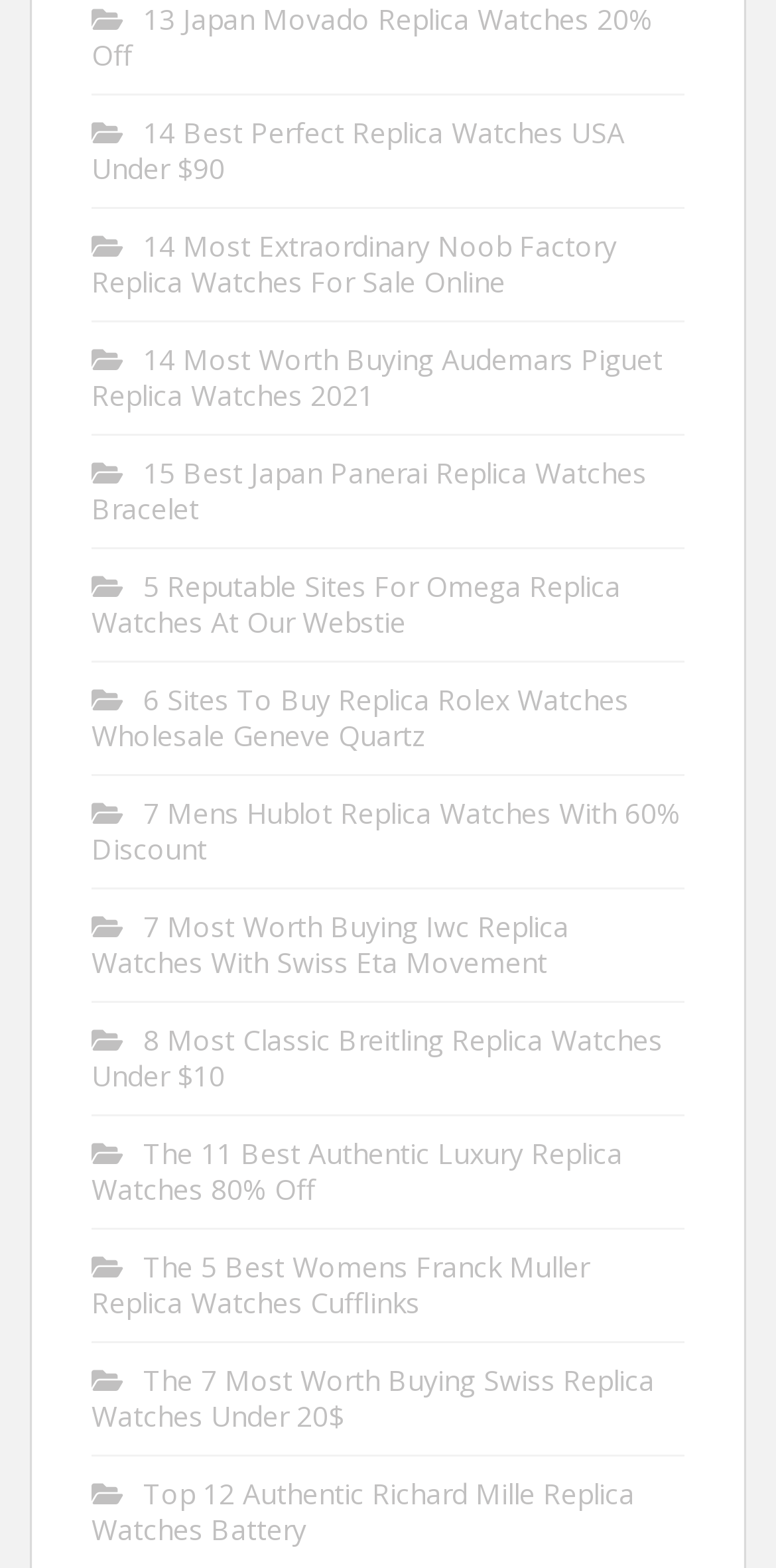What is the price range of the replica watches mentioned on this webpage?
Please provide a single word or phrase as your answer based on the screenshot.

Under $90 to $20